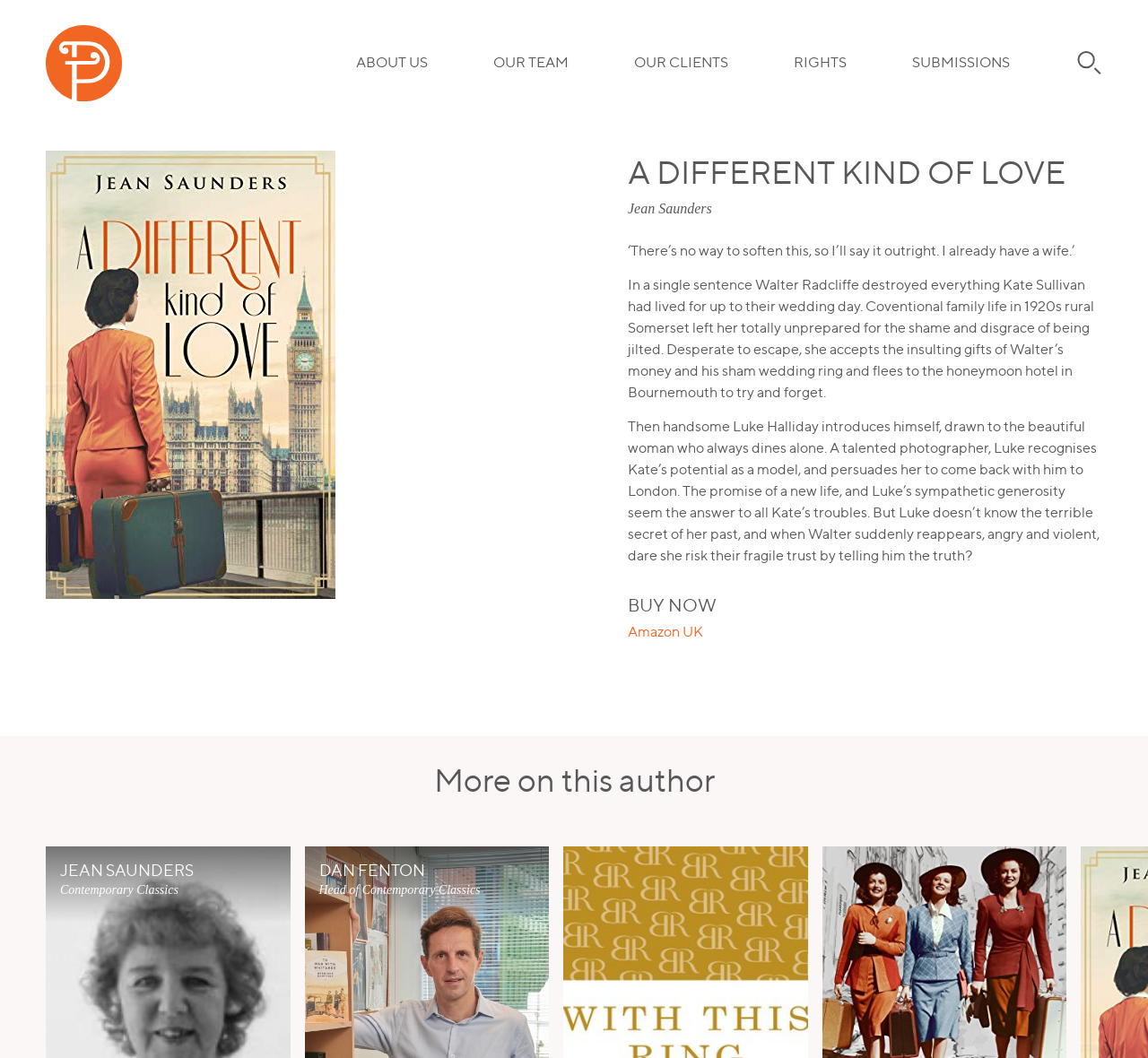Who is the author of the book?
Please answer using one word or phrase, based on the screenshot.

Jean Saunders